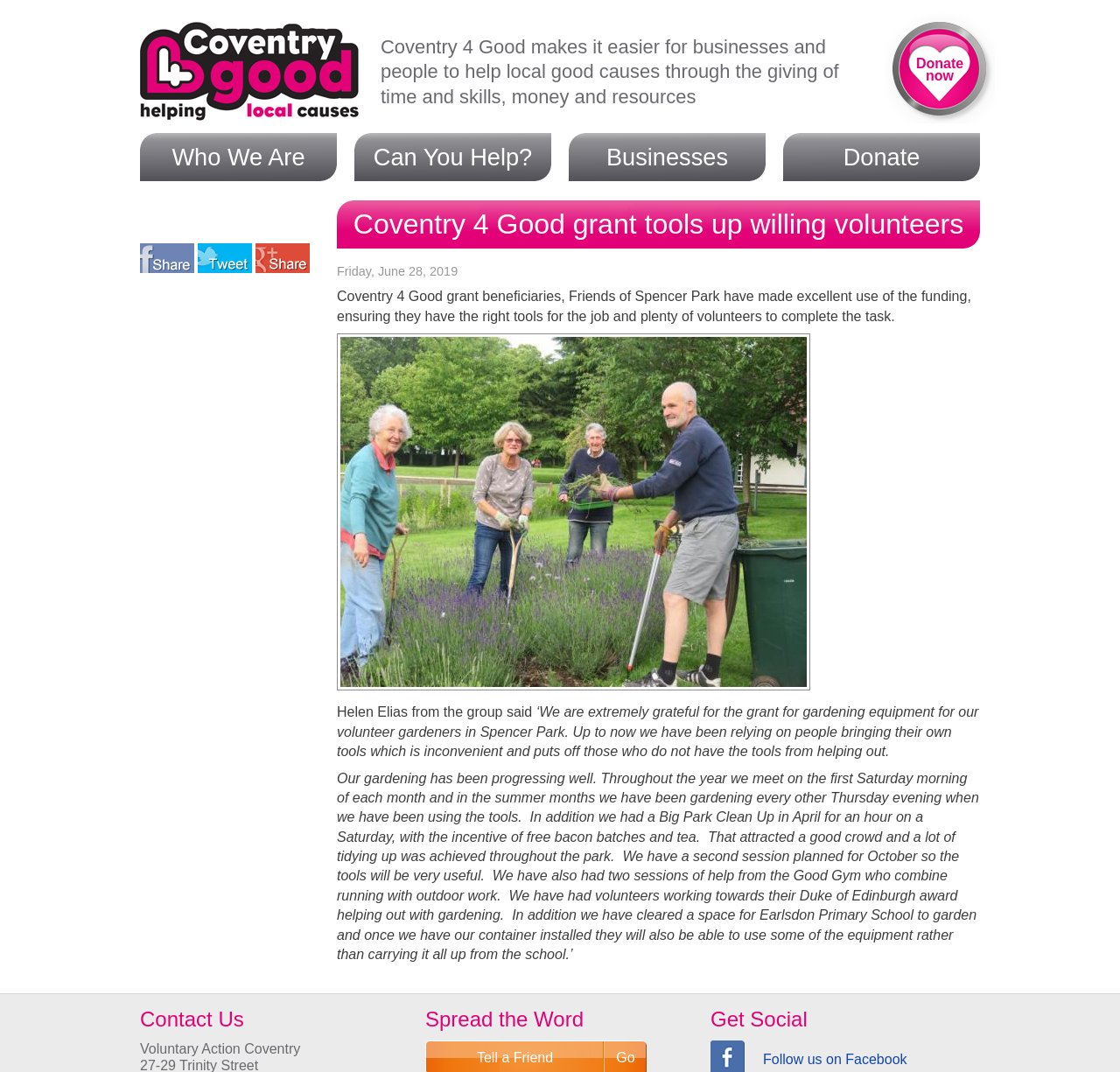What is the name of the organization that Coventry 4 Good is affiliated with?
Based on the visual details in the image, please answer the question thoroughly.

According to the webpage, Coventry 4 Good is affiliated with Voluntary Action Coventry, as indicated by the text 'Voluntary Action Coventry' at the bottom of the page.